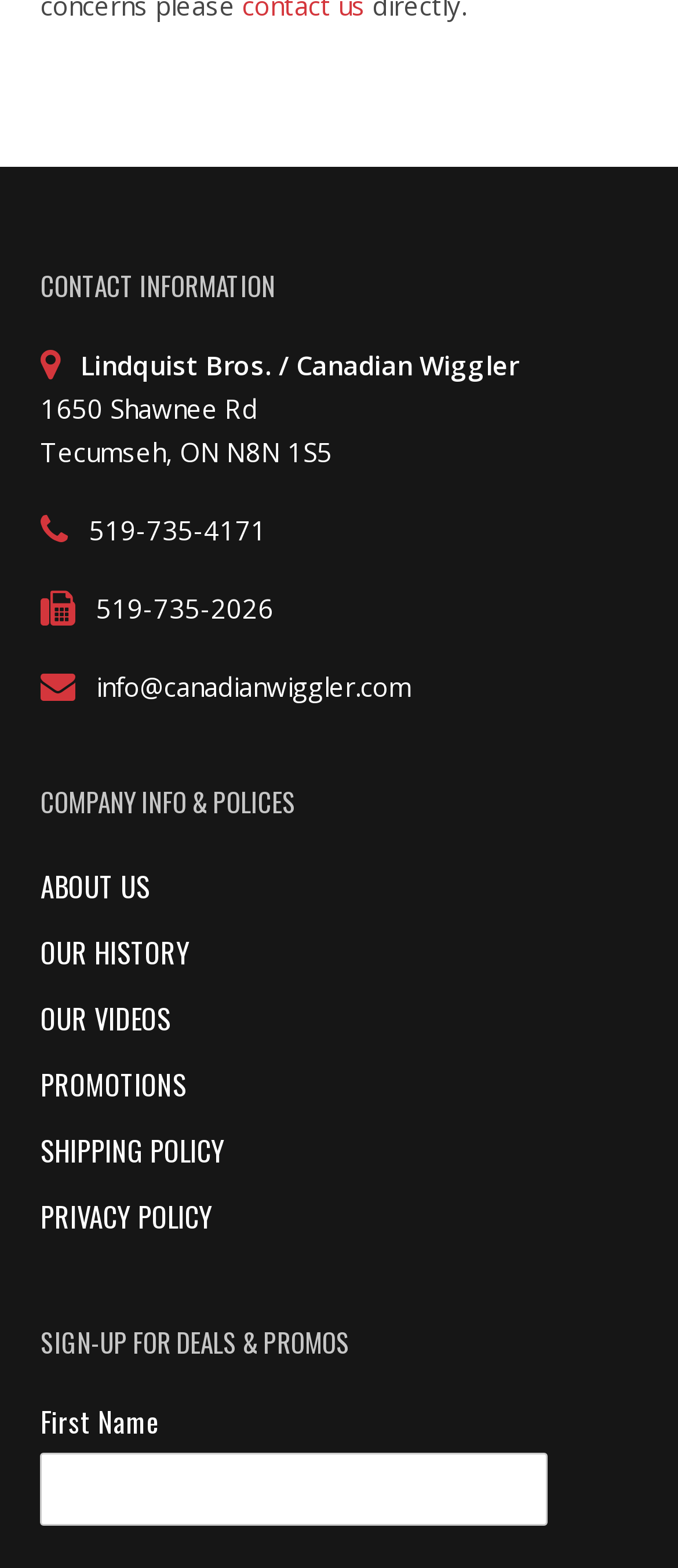Reply to the question with a brief word or phrase: What is the company's email address?

info@canadianwiggler.com